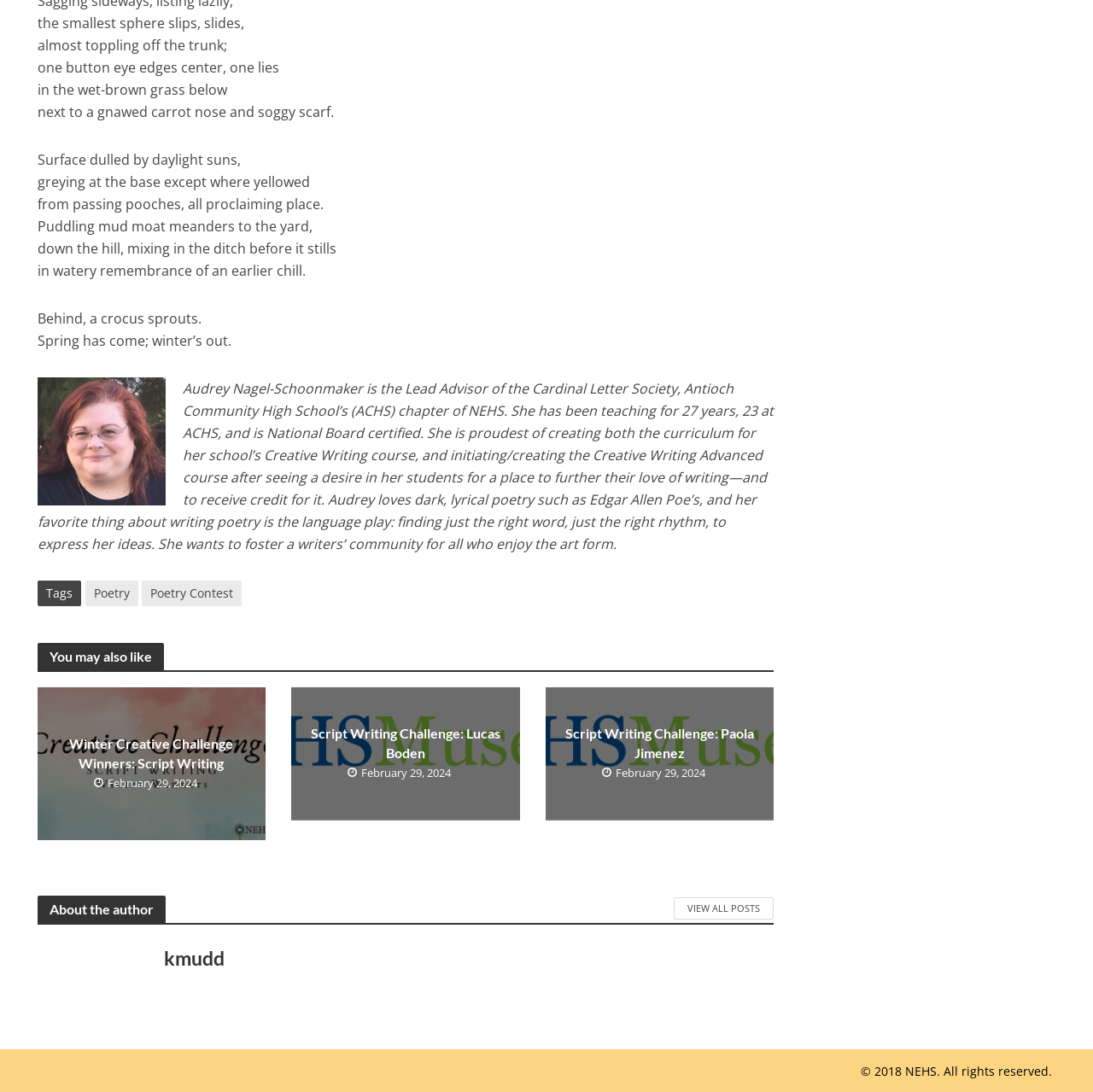Please identify the bounding box coordinates of the element I need to click to follow this instruction: "Read the article 'Winter Creative Challenge Winners: Script Writing'".

[0.034, 0.69, 0.243, 0.707]